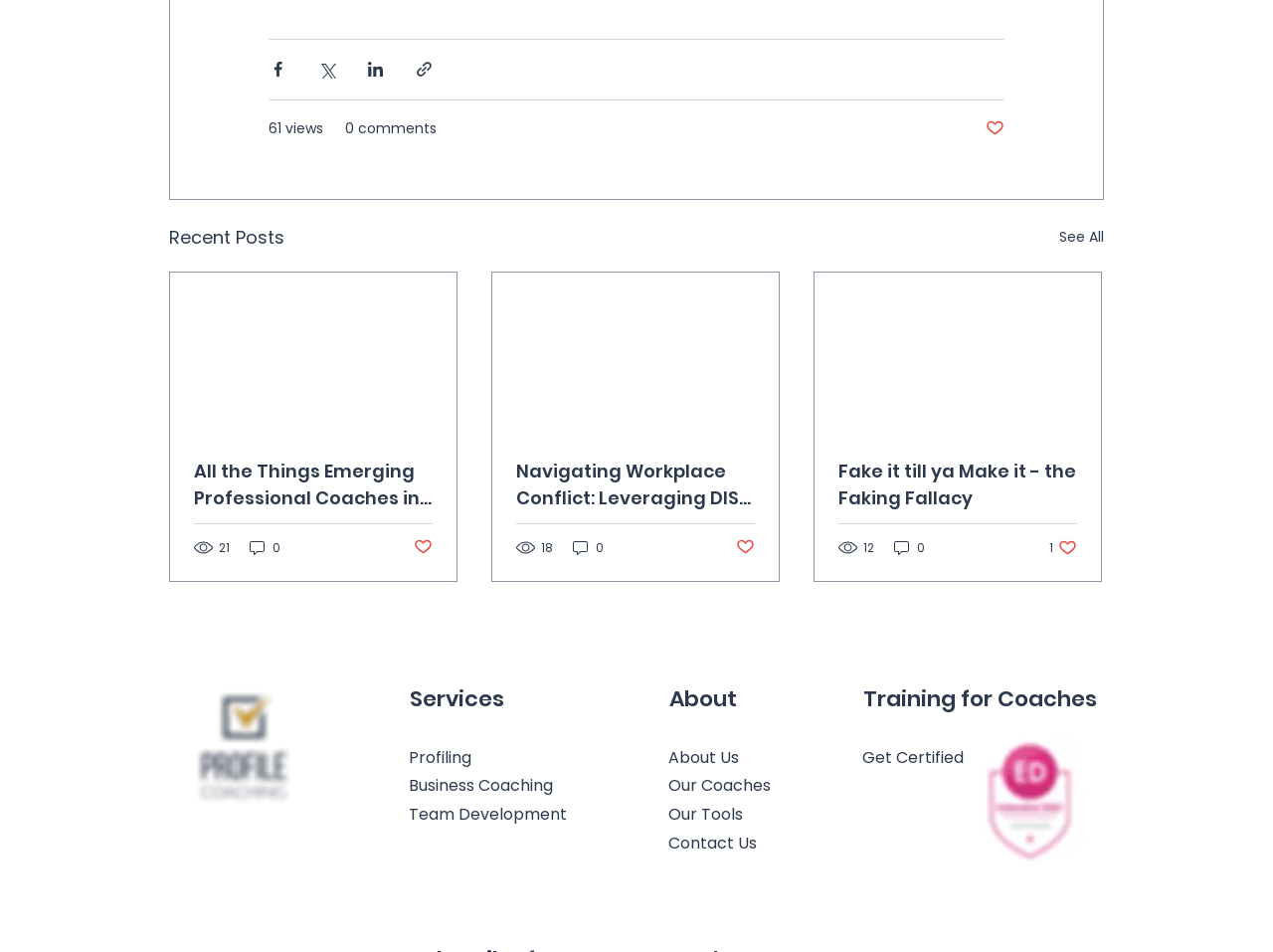Please answer the following question using a single word or phrase: 
What is the name of the company?

Profile Coaching